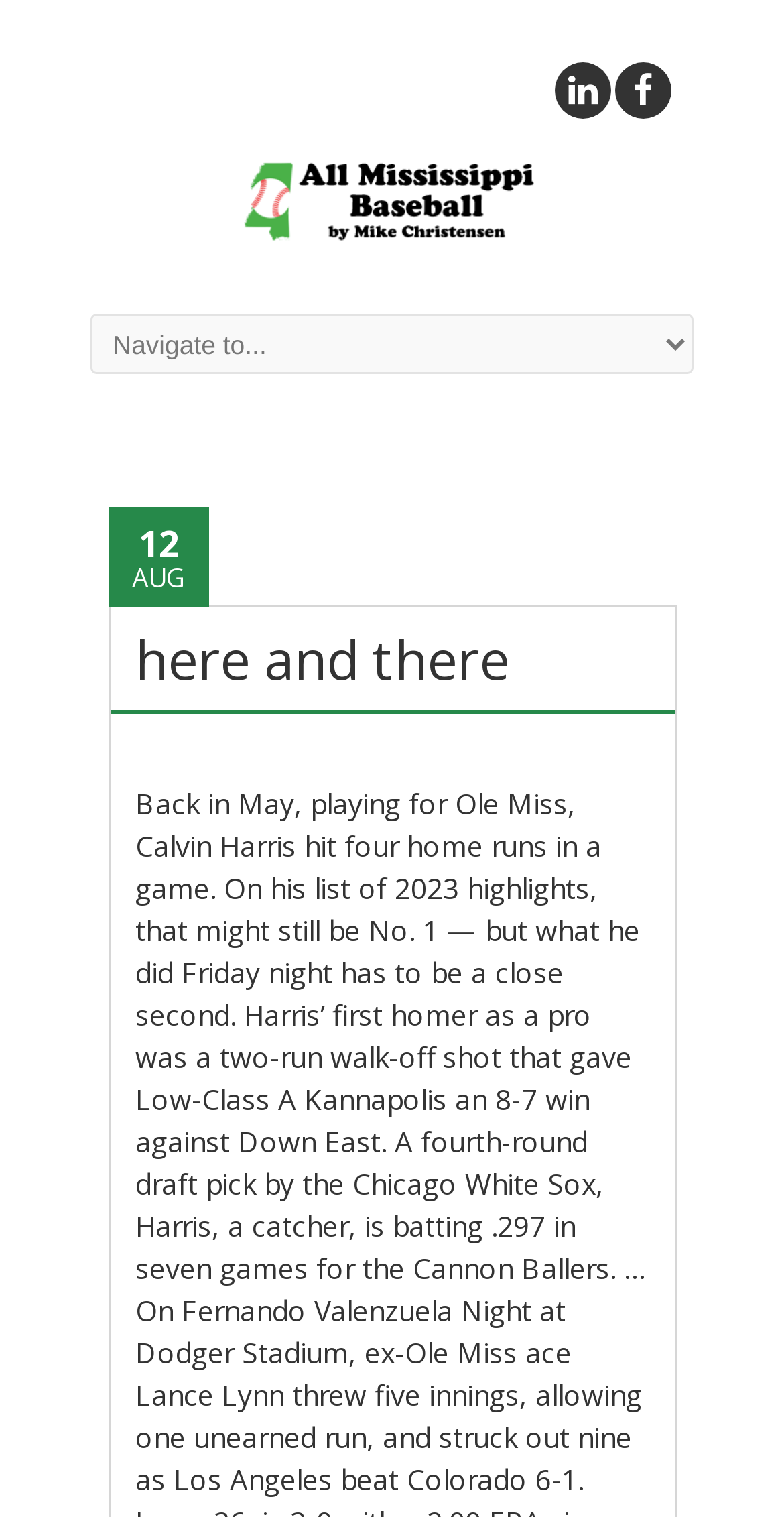What is the day of the month?
Using the image, give a concise answer in the form of a single word or short phrase.

12